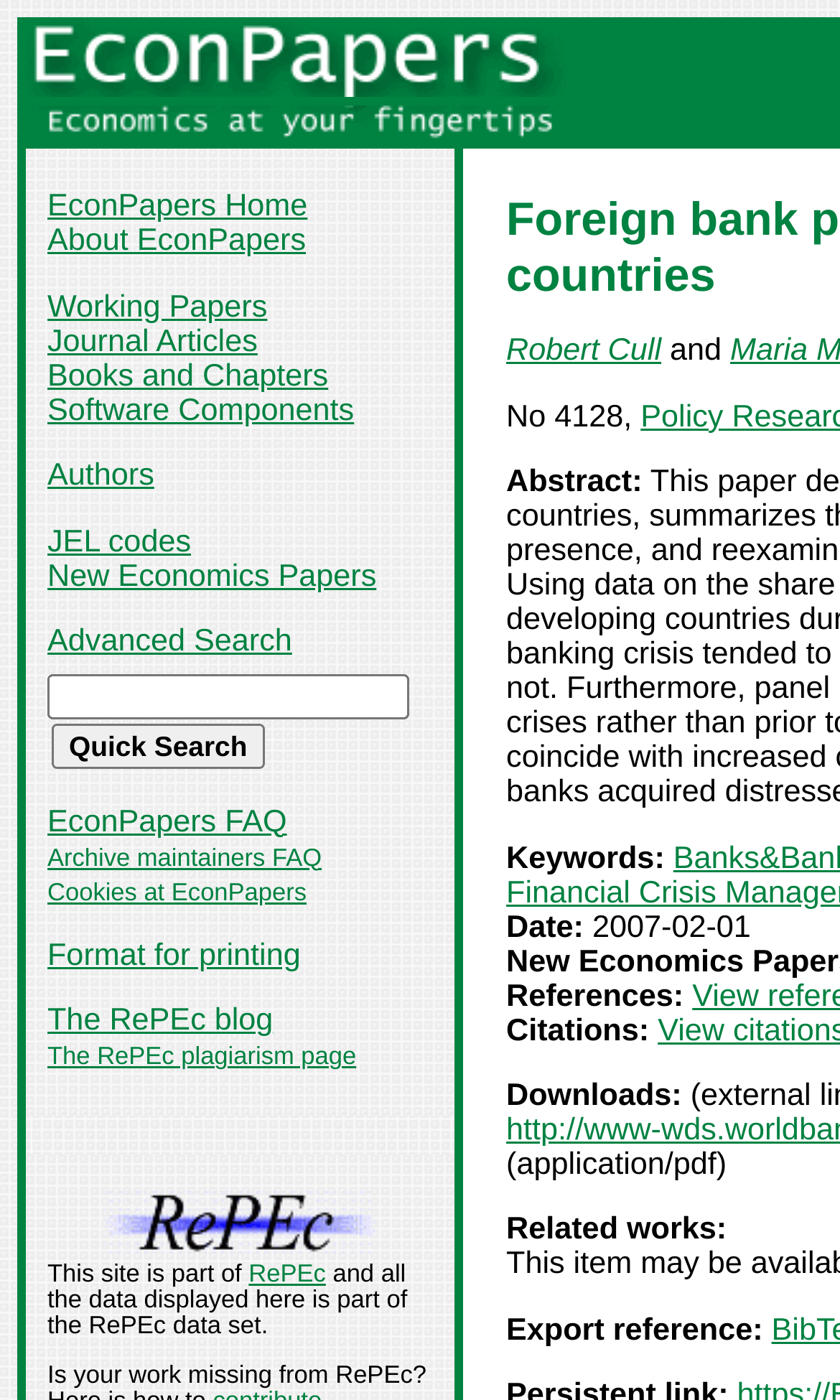Illustrate the webpage's structure and main components comprehensively.

The webpage is about EconPapers, a platform for economics research. At the top, there is a header section with two main elements: "EconPapers" and "Economics at your fingertips". Both elements have an image and a link. 

Below the header, there is a navigation menu with multiple links, including "EconPapers Home", "About EconPapers", "Working Papers", "Journal Articles", "Books and Chapters", "Software Components", "Authors", "JEL codes", "New Economics Papers", "Advanced Search", and "Quick Search". The menu is followed by a search box and a "Quick Search" button.

The main content of the page is about a specific research paper titled "Foreign bank participation and crises in developing countries" by Robert Cull and Maria Martinez Peria. The paper's abstract is not provided, but there are details about the paper, including the authors, date, keywords, references, citations, downloads, and related works. There are also links to the authors' profiles and the RePEc platform, which is the source of the data displayed on the page.